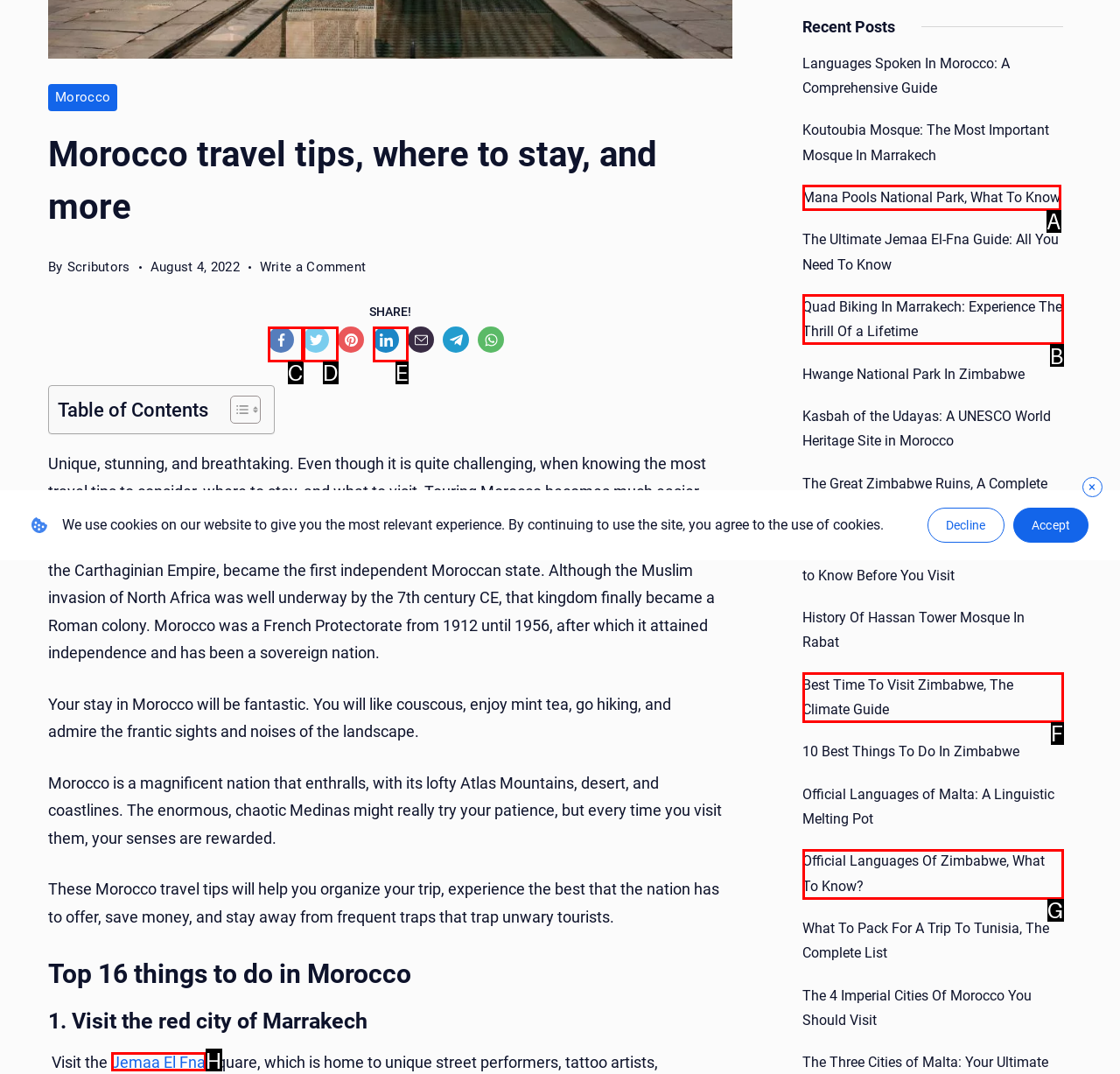Identify the HTML element that corresponds to the following description: Jemaa El Fna Provide the letter of the best matching option.

H